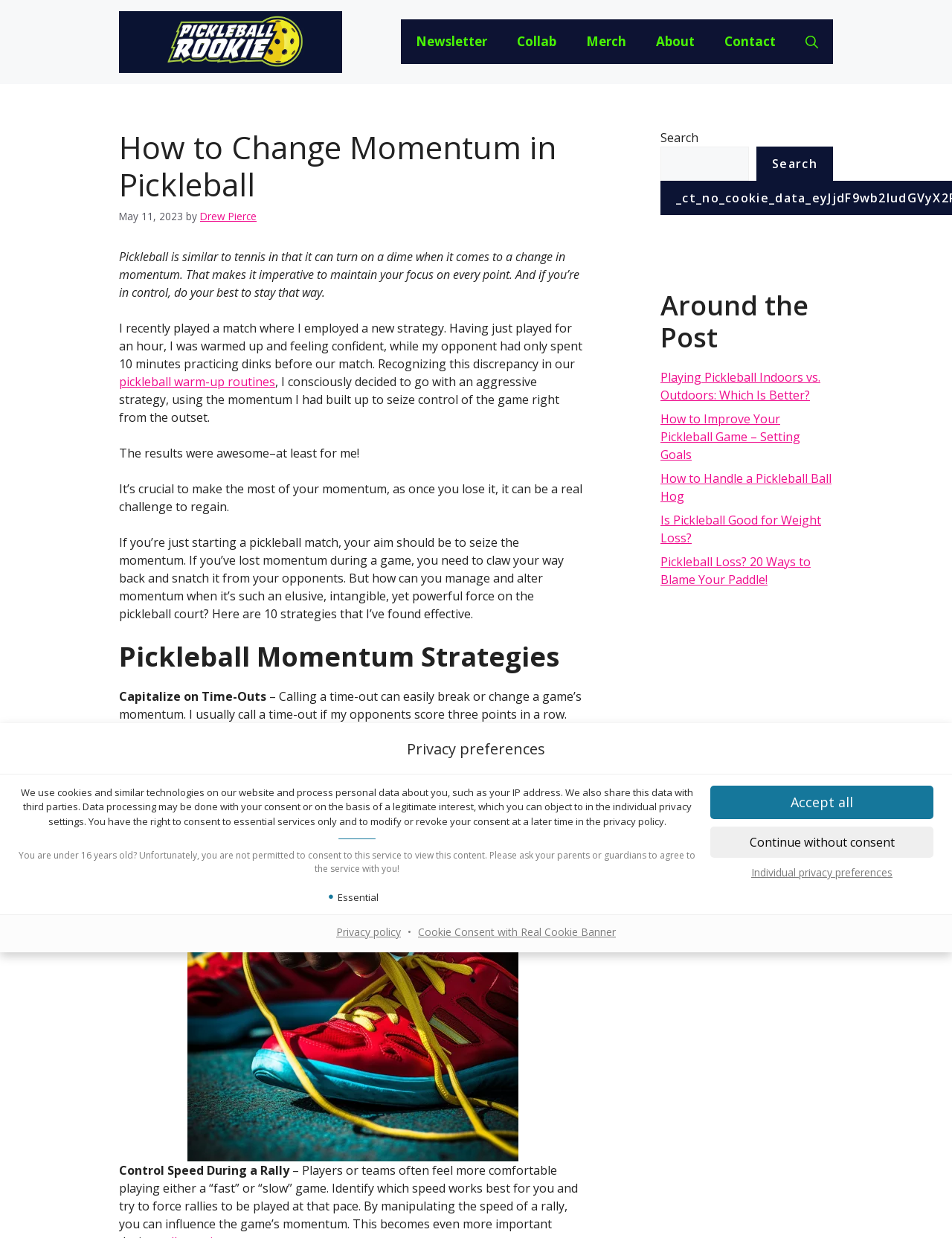Illustrate the webpage thoroughly, mentioning all important details.

The webpage is about Pickleball Rookie, a website focused on pickleball-related content. At the top, there is a banner with a link to the website's homepage and a navigation menu with links to various sections, including Newsletter, Collab, Merch, About, and Contact. Below the navigation menu, there is a heading that reads "How to Change Momentum in Pickleball" followed by a brief introduction to the article.

The article discusses the importance of maintaining focus and momentum in pickleball, with the author sharing a personal experience of employing a new strategy in a match. The text is divided into sections, with headings and subheadings that break up the content. There are also links to related articles and a figure with an image related to the topic.

On the right side of the page, there is a complementary section with a search bar and a heading "Around the Post" followed by links to other related articles. At the bottom of the page, there is a dialog box for privacy preferences with options to accept all, continue without consent, or individual privacy preferences.

Throughout the page, there are various UI elements, including links, headings, static text, images, and buttons, which are arranged in a hierarchical structure. The layout is clean and easy to navigate, with clear headings and concise text.